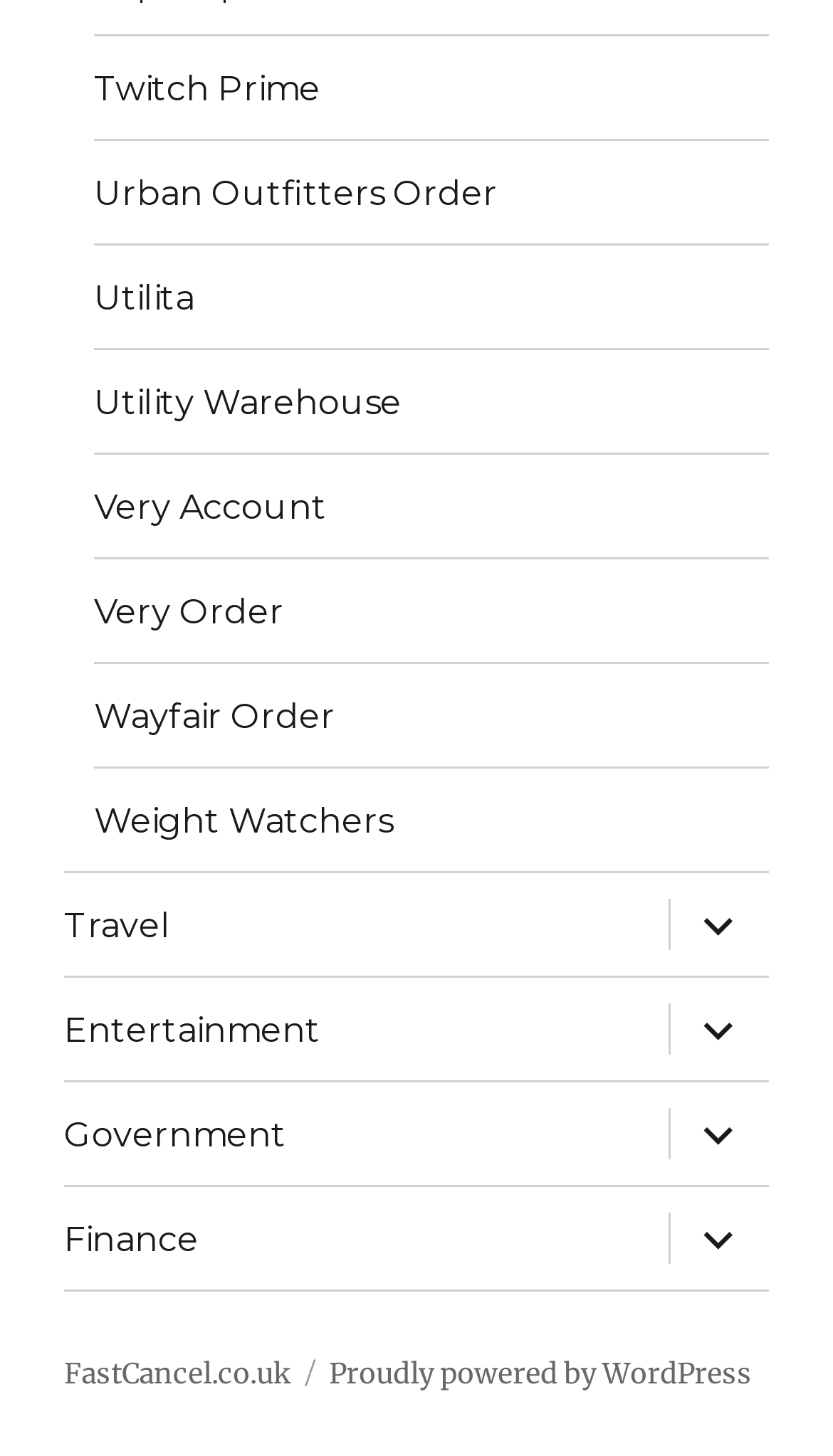What type of services are offered?
Using the information from the image, provide a comprehensive answer to the question.

The website appears to offer cancellation services, as indicated by the various company links and categories available on the webpage. The services may be related to cancelling subscriptions, orders, or accounts with these companies.